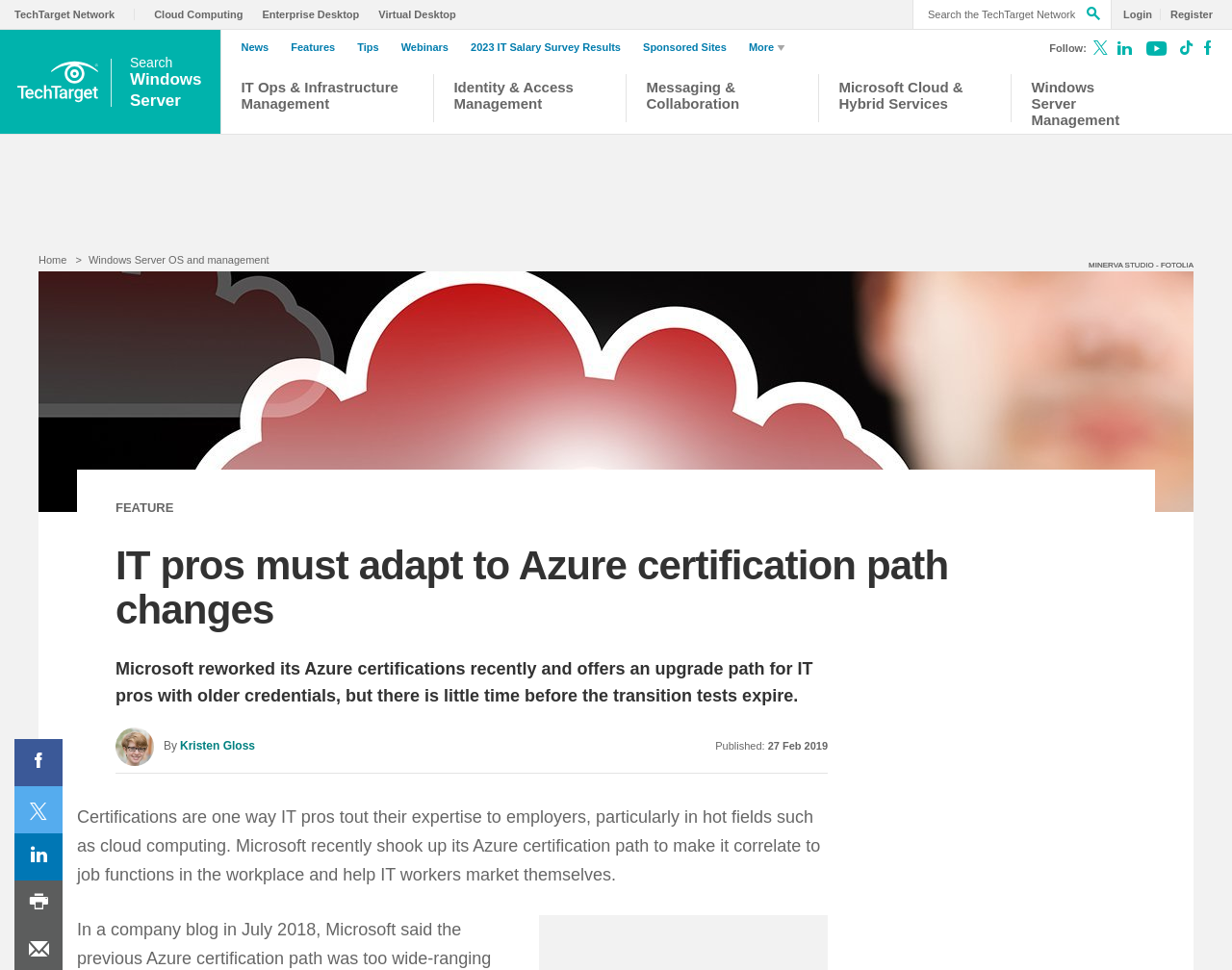Please find and report the bounding box coordinates of the element to click in order to perform the following action: "Click Register or Login". The coordinates should be expressed as four float numbers between 0 and 1, in the format [left, top, right, bottom].

None